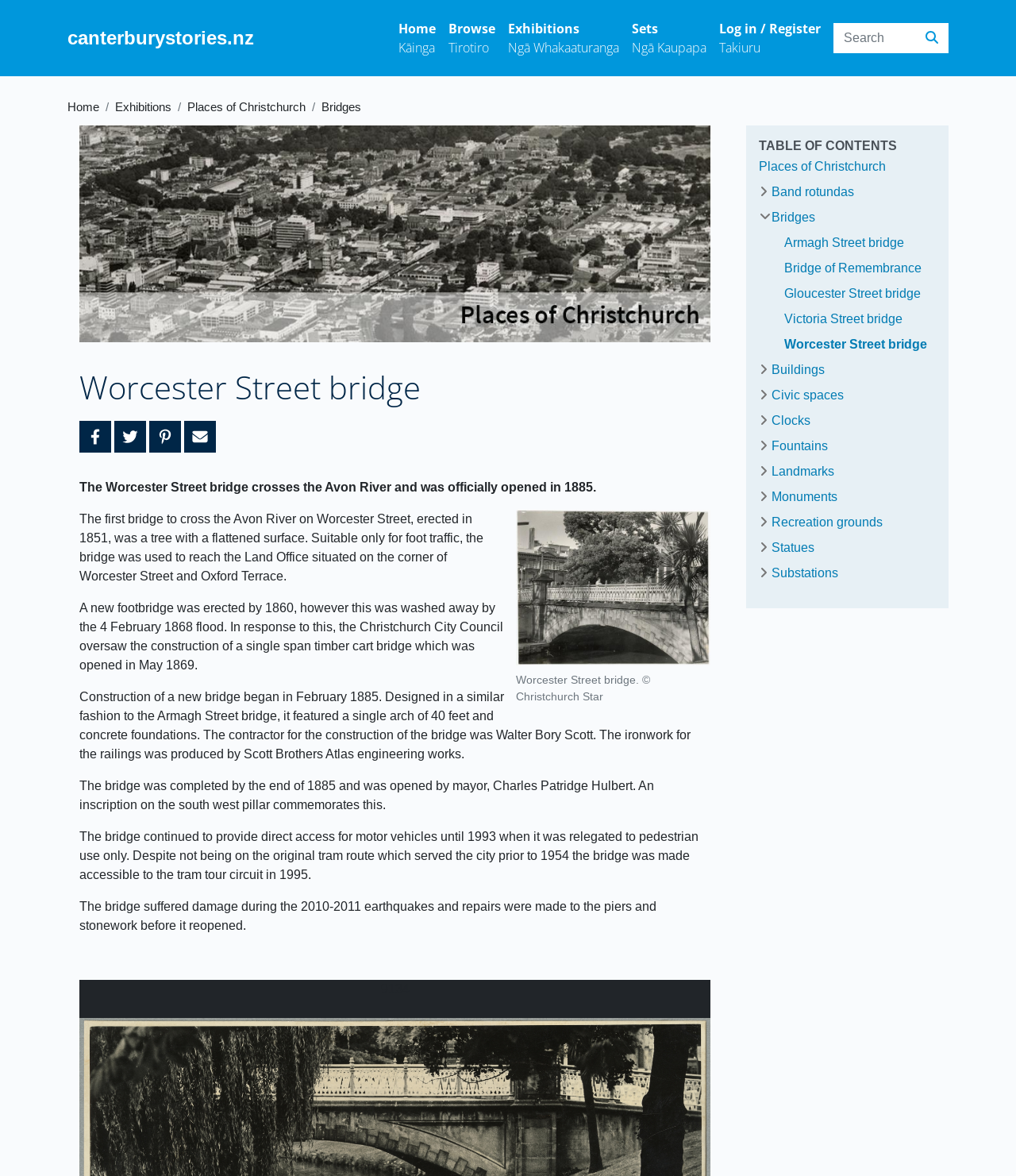Can you specify the bounding box coordinates of the area that needs to be clicked to fulfill the following instruction: "View Exhibitions"?

[0.494, 0.011, 0.616, 0.054]